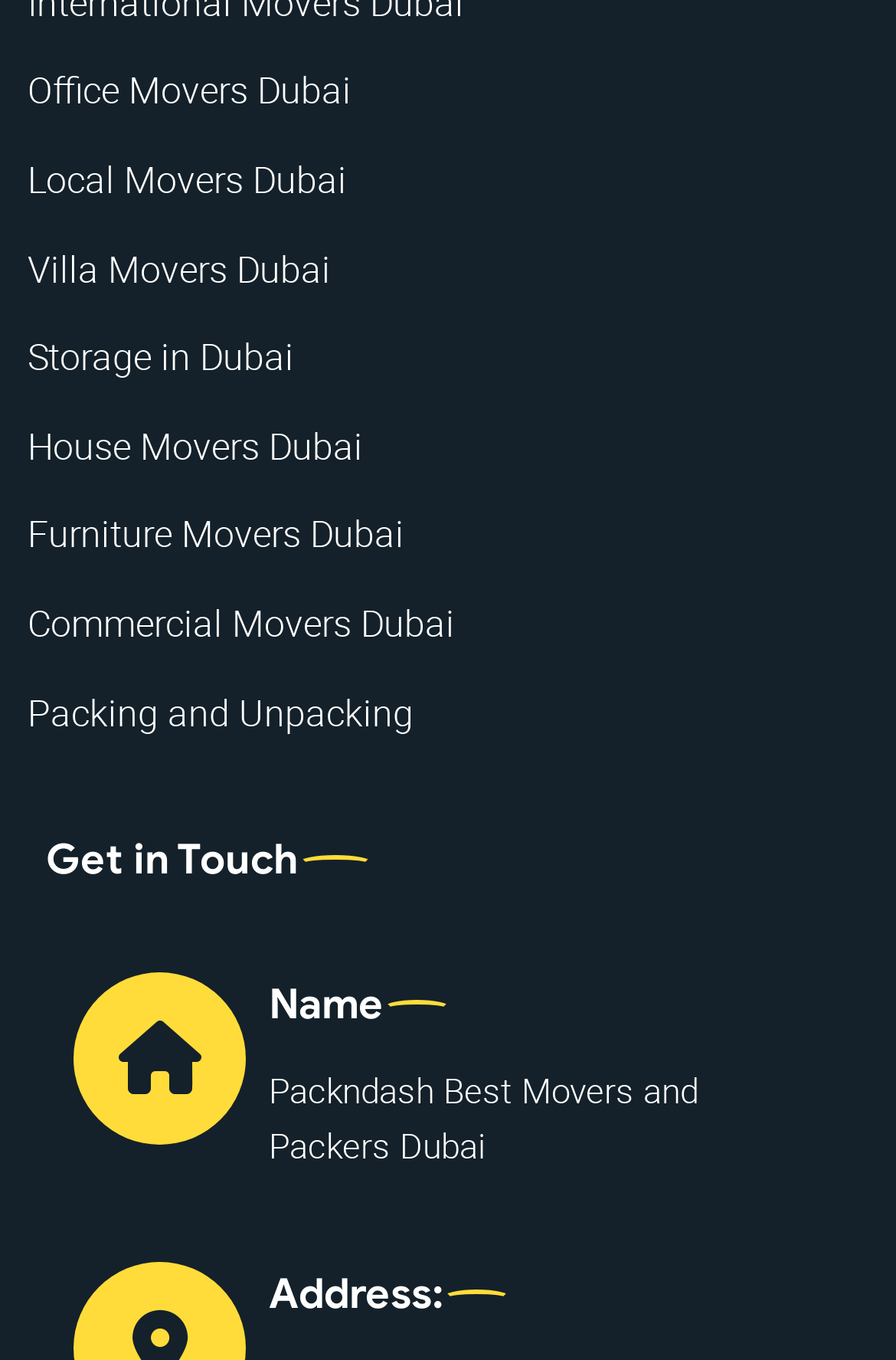Please provide a one-word or phrase answer to the question: 
Is the company based in Dubai?

Yes